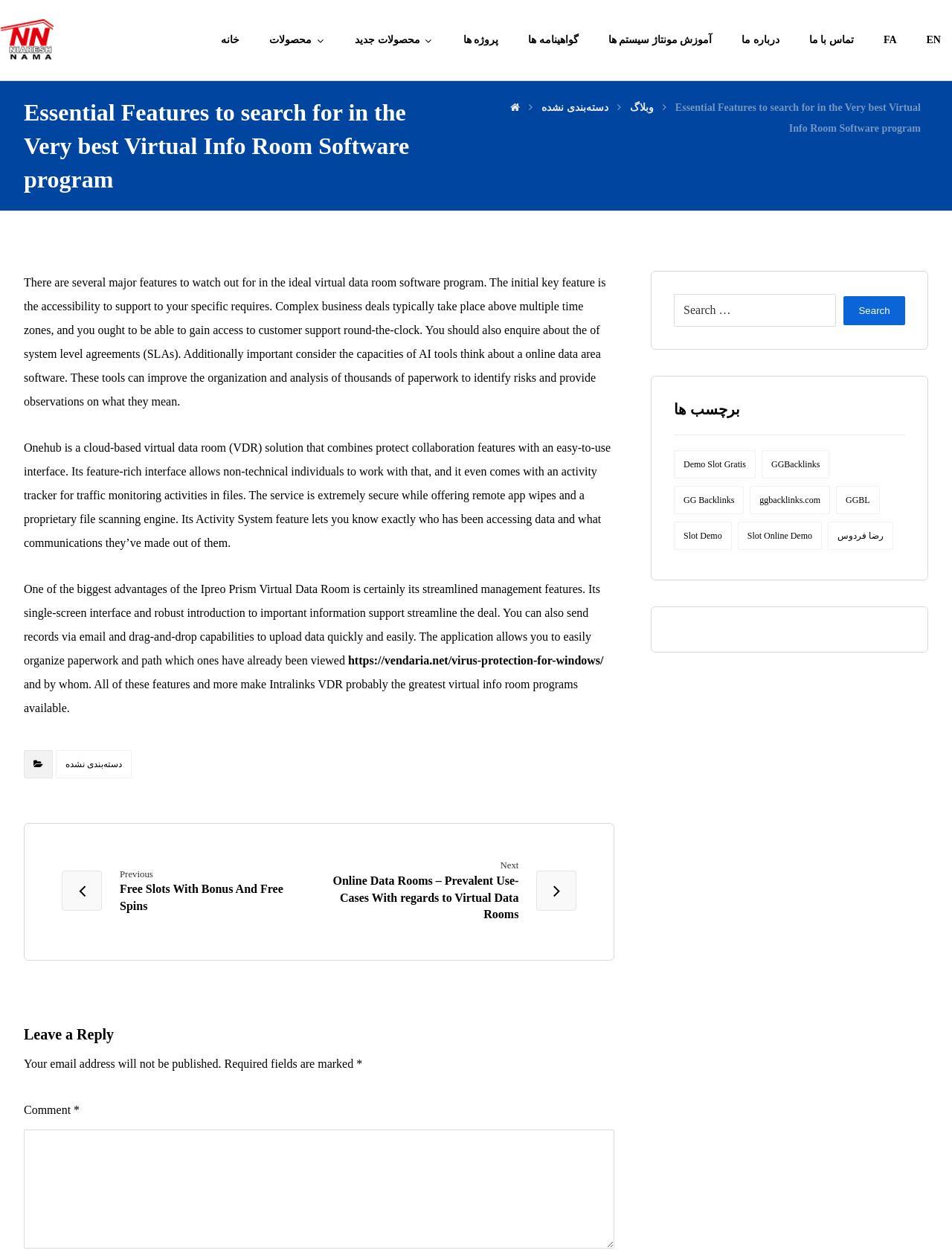Identify the main heading from the webpage and provide its text content.

Essential Features to search for in the Very best Virtual Info Room Software program